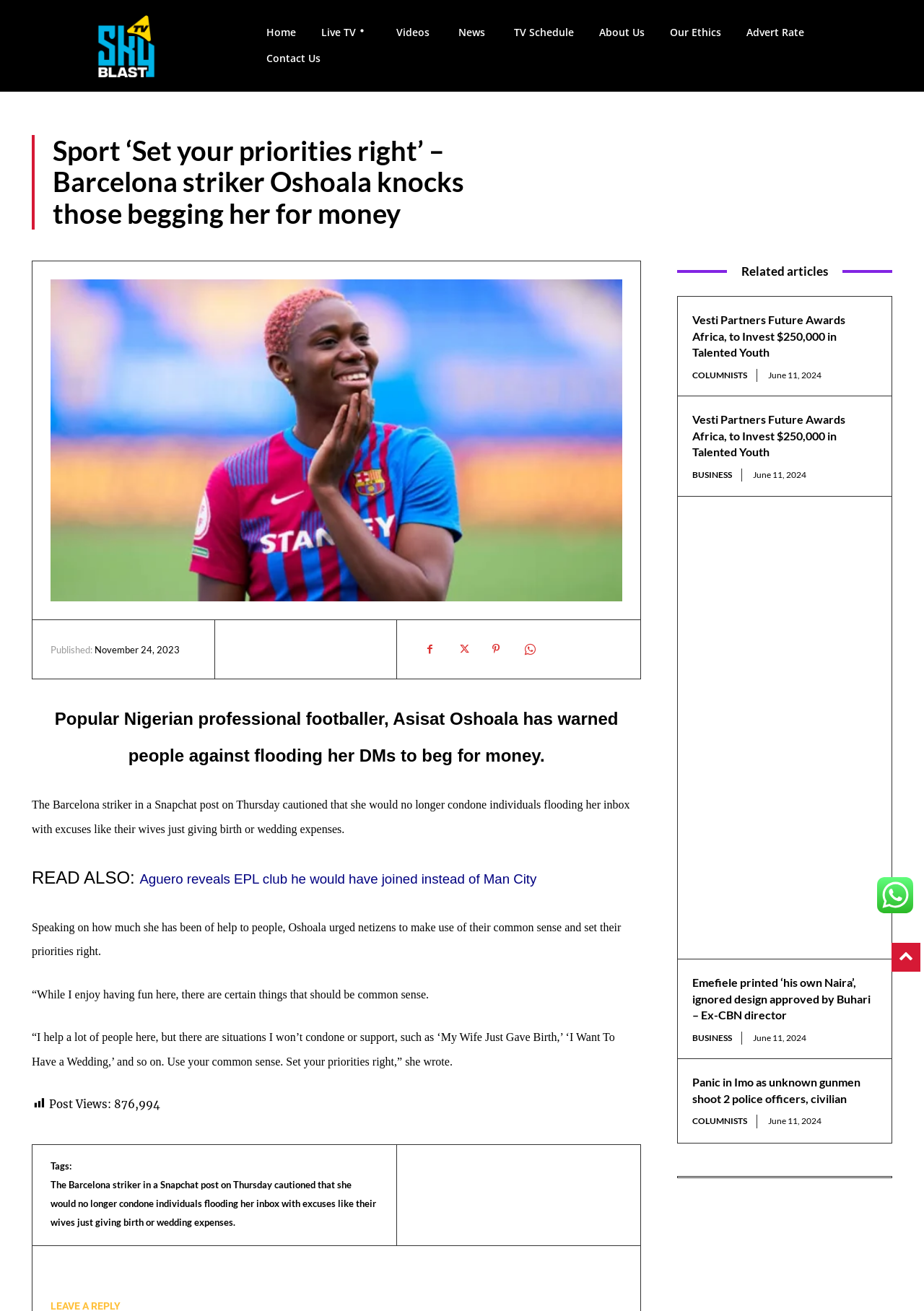What is the name of the Nigerian professional footballer?
Please respond to the question with a detailed and informative answer.

The webpage is about a news article where Asisat Oshoala, a Nigerian professional footballer, warns people against flooding her DMs to beg for money. The name is mentioned in the article.